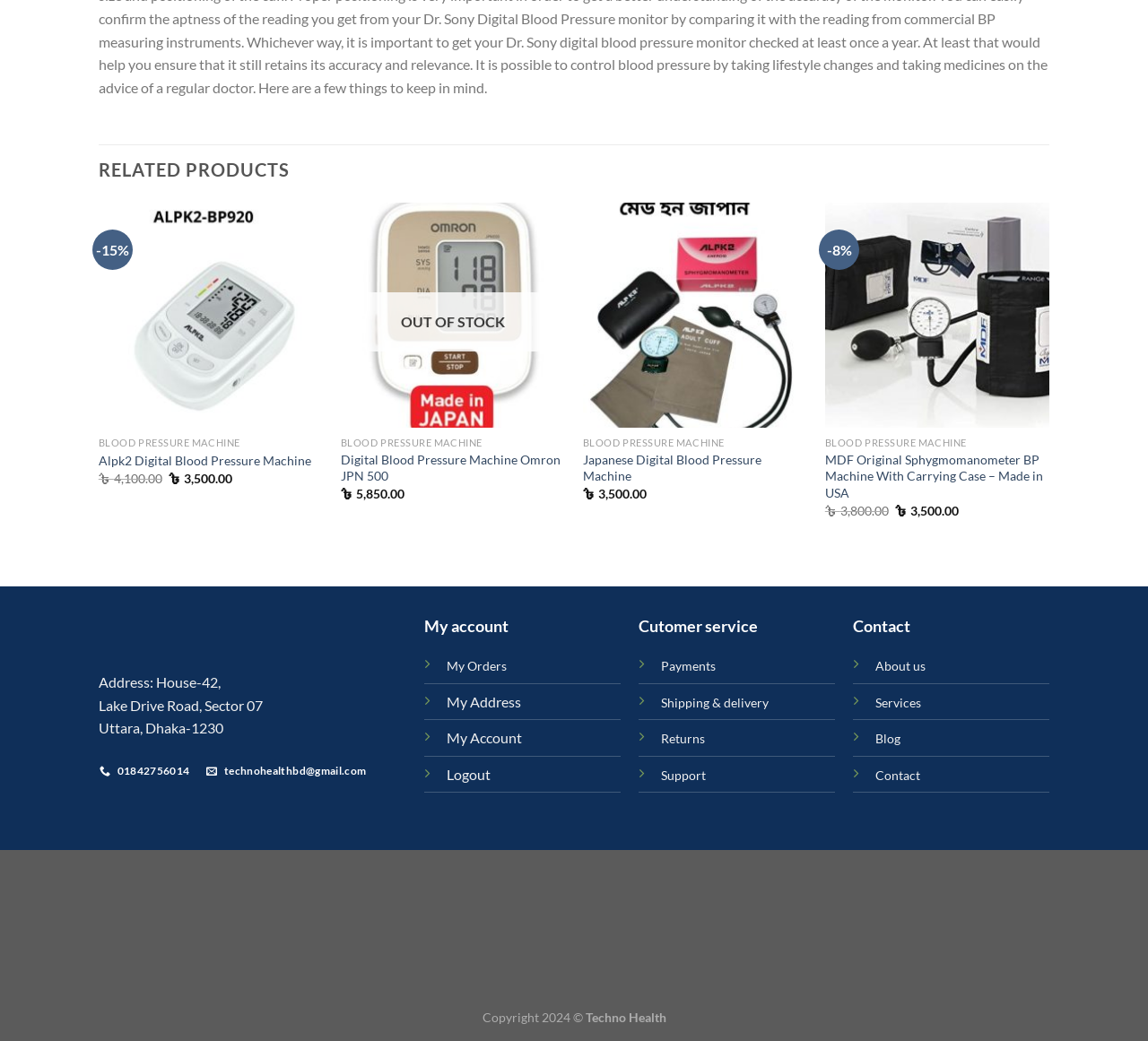Please find the bounding box coordinates for the clickable element needed to perform this instruction: "Check the price of Digital Blood Pressure Machine Omron JPN 500".

[0.297, 0.467, 0.352, 0.481]